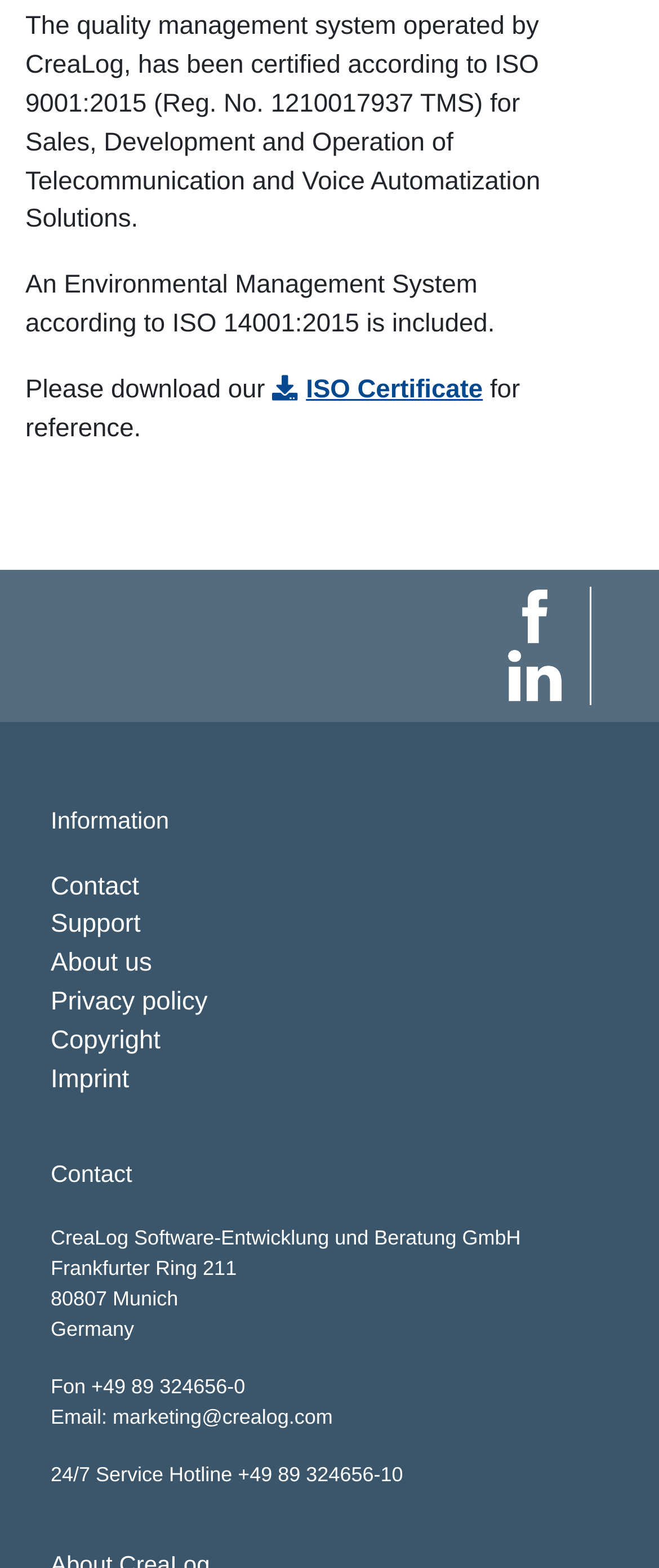Please provide the bounding box coordinates in the format (top-left x, top-left y, bottom-right x, bottom-right y). Remember, all values are floating point numbers between 0 and 1. What is the bounding box coordinate of the region described as: Edison Securitron GL-1 Gate Lock

None